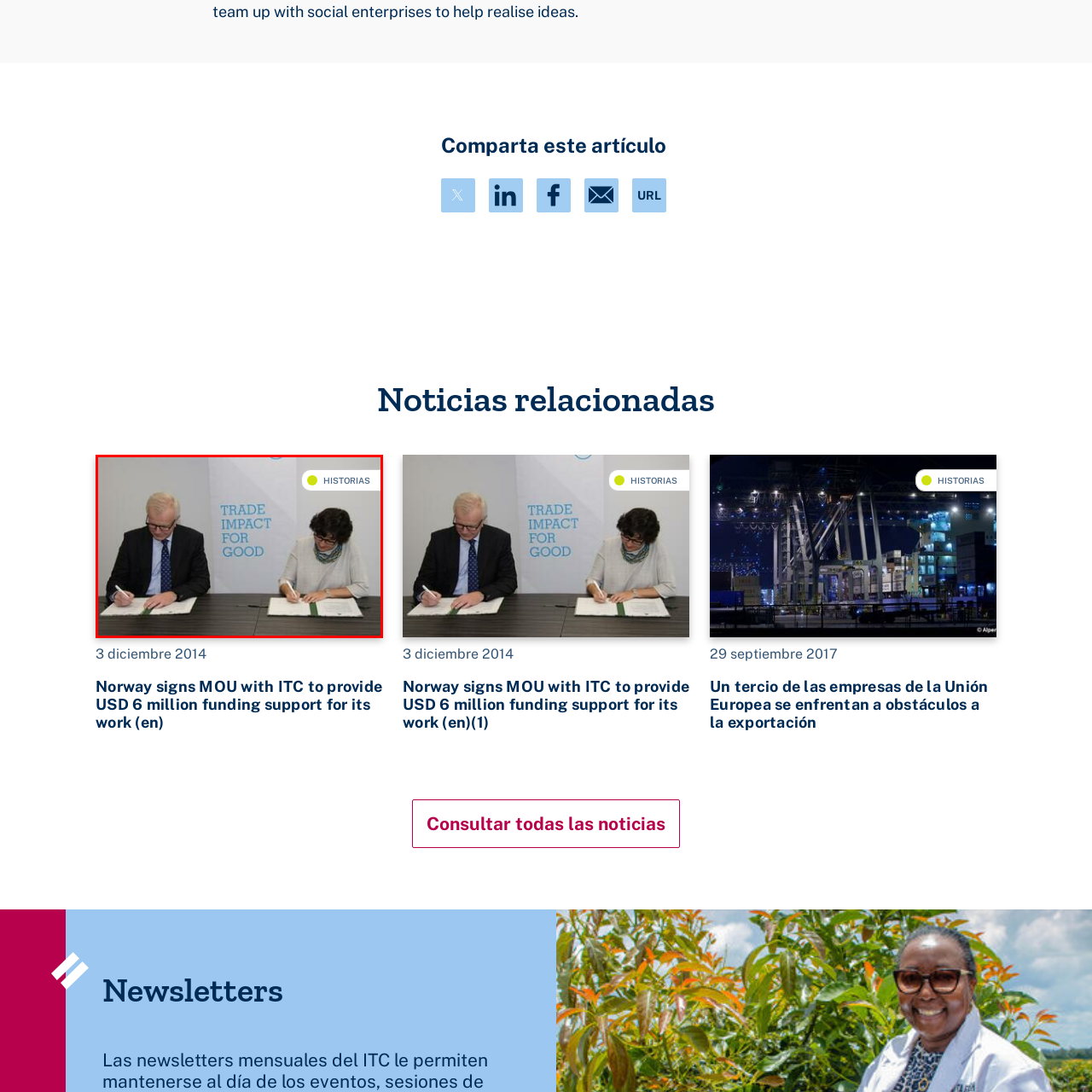What is the person on the left wearing?
Observe the image marked by the red bounding box and generate a detailed answer to the question.

I analyzed the image and observed the person on the left, who appears focused as they write. They are wearing glasses and a black suit with a blue tie, which indicates their formal attire.